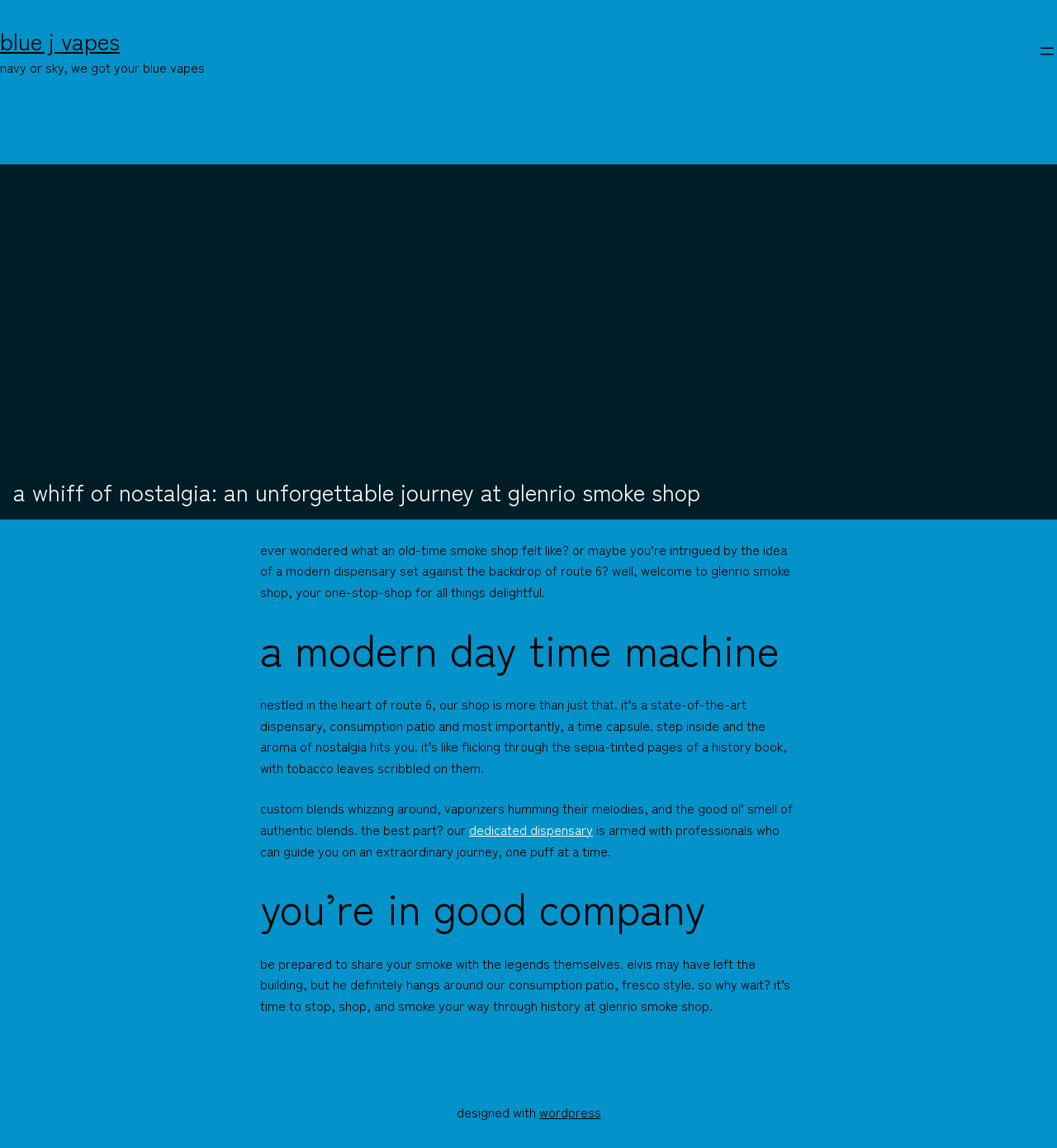Look at the image and give a detailed response to the following question: What is the name of the vape shop?

The name of the vape shop can be found in the heading element at the top of the page, which reads 'blue j vapes'. This is also a link, indicating that it may be clickable.